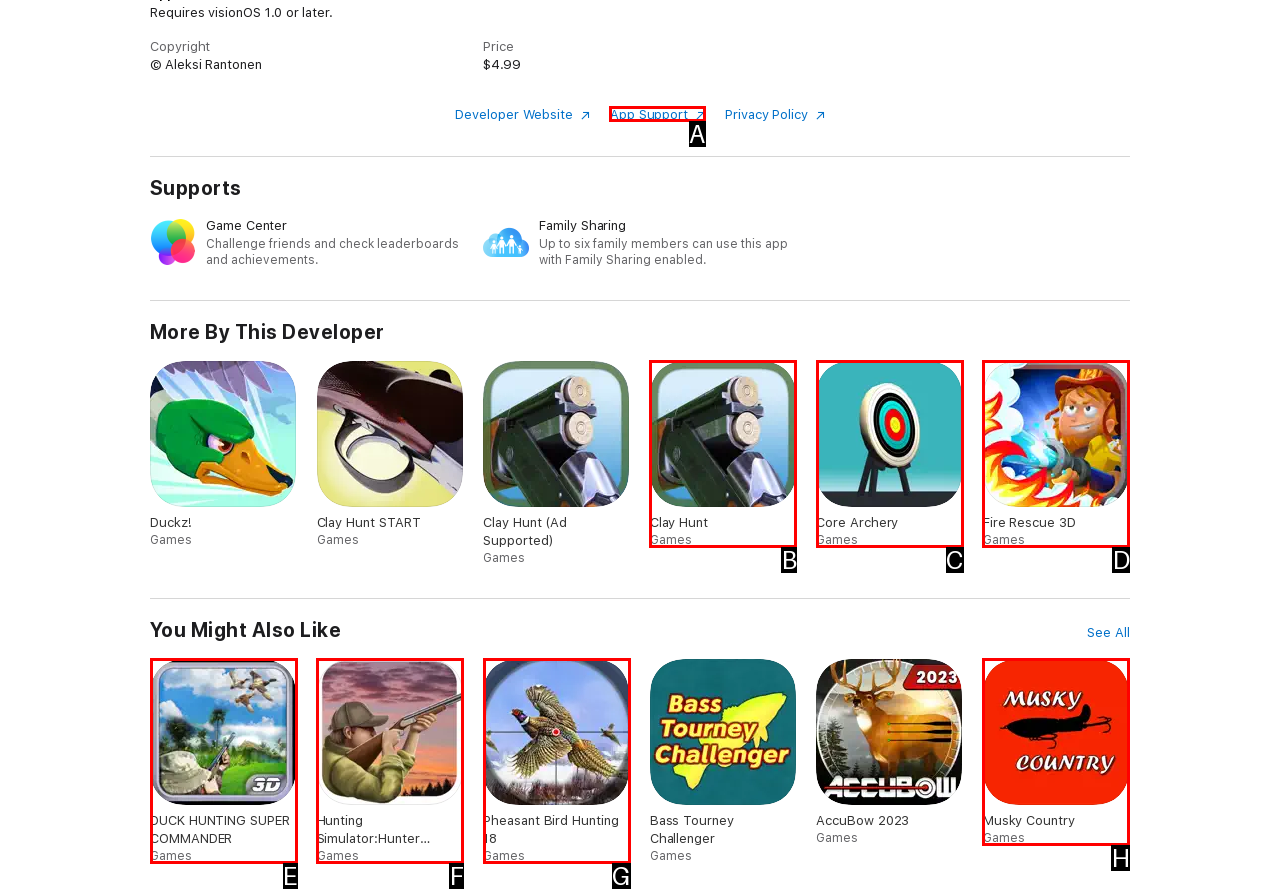Point out which UI element to click to complete this task: Get App Support
Answer with the letter corresponding to the right option from the available choices.

A